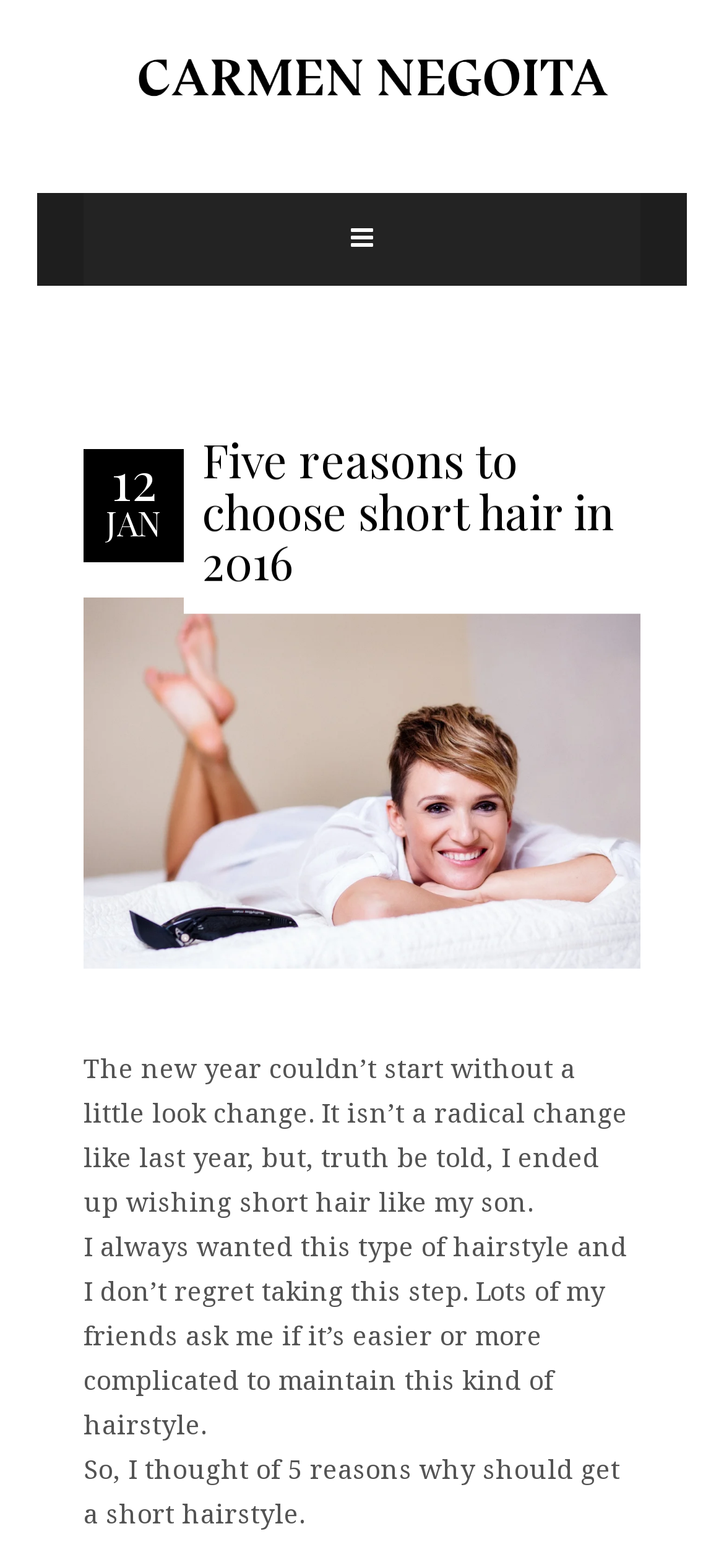Find the bounding box coordinates for the UI element that matches this description: "alt="logo"".

[0.167, 0.0, 0.833, 0.1]